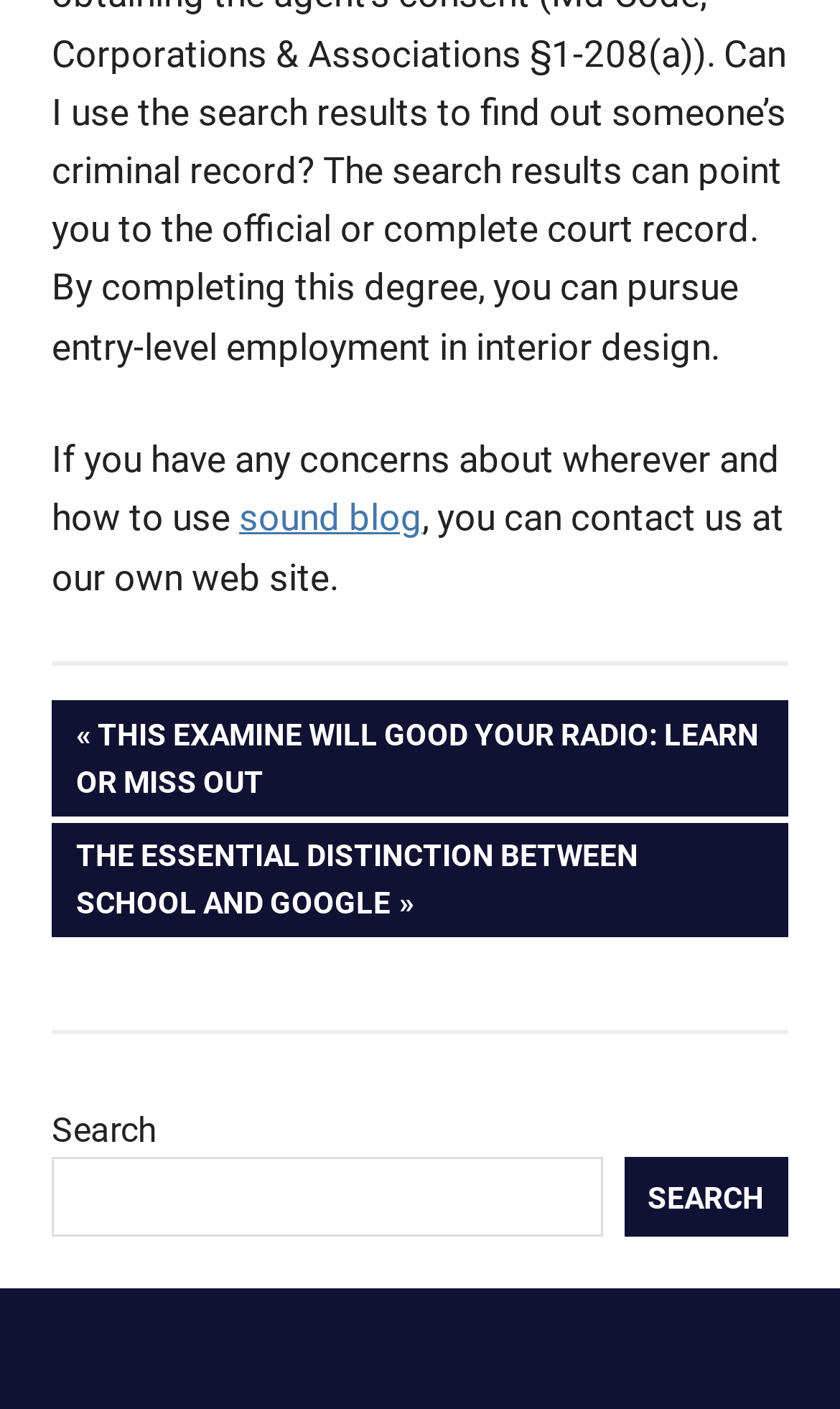Give a concise answer using one word or a phrase to the following question:
What is the text on the button in the search section?

SEARCH